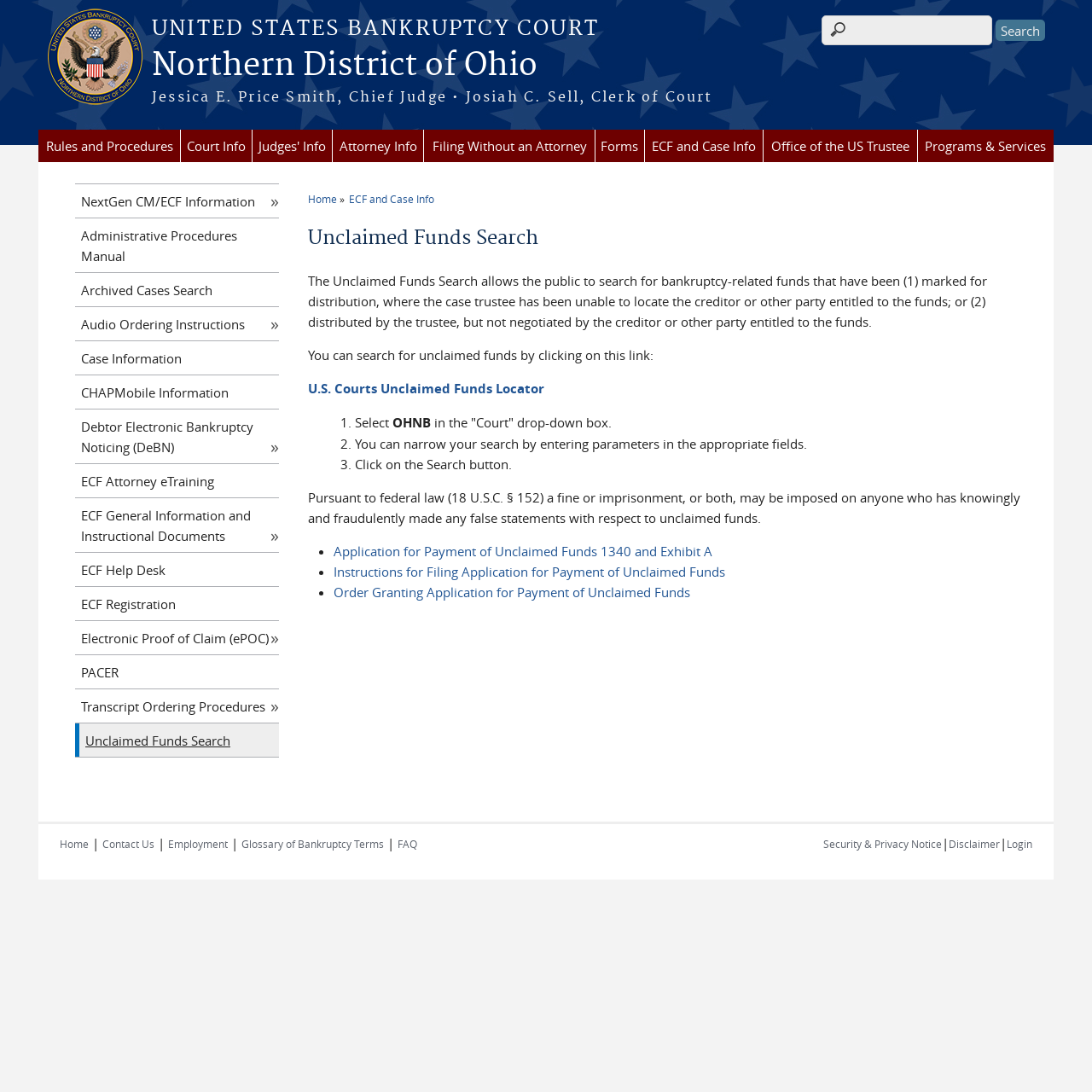Locate the bounding box of the UI element described by: "Rules and Procedures" in the given webpage screenshot.

[0.035, 0.119, 0.165, 0.148]